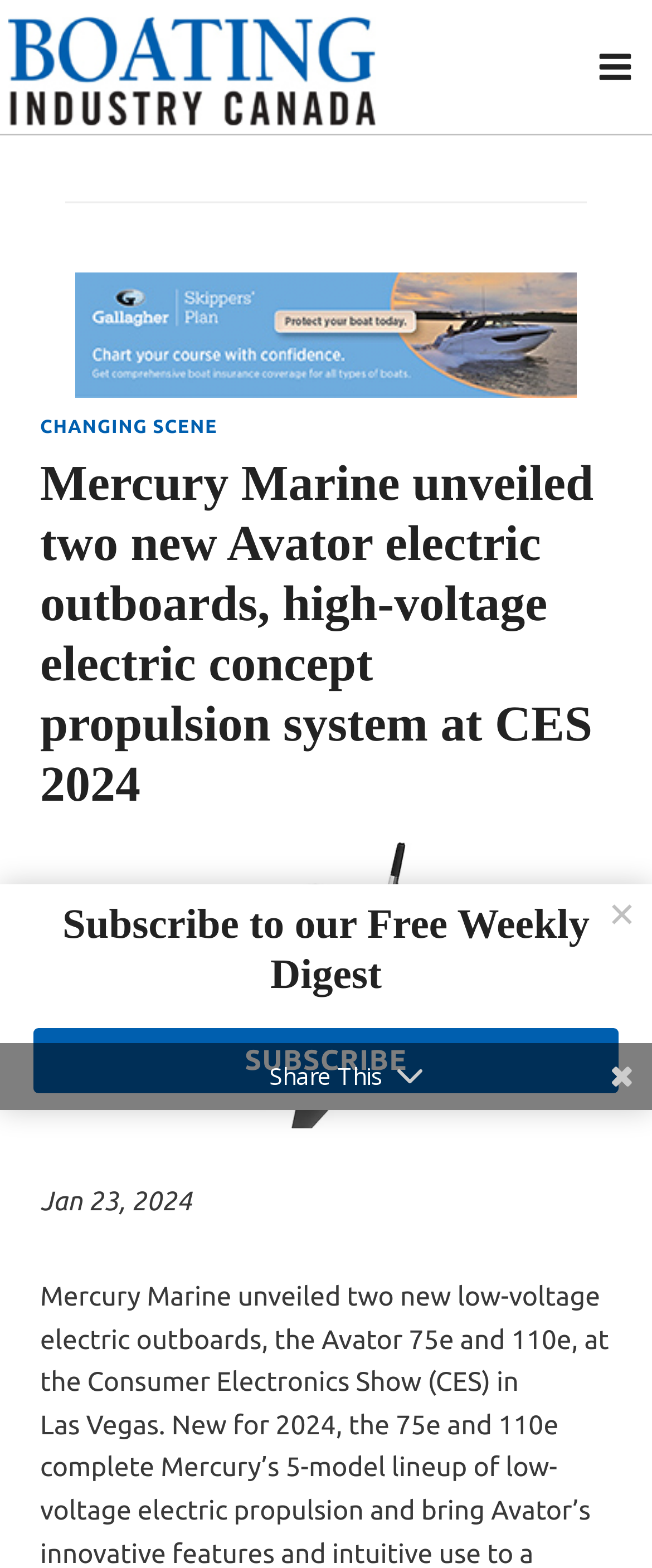Provide a one-word or short-phrase answer to the question:
What is the name of the outboard shown in the image?

Avator 75e Outboard